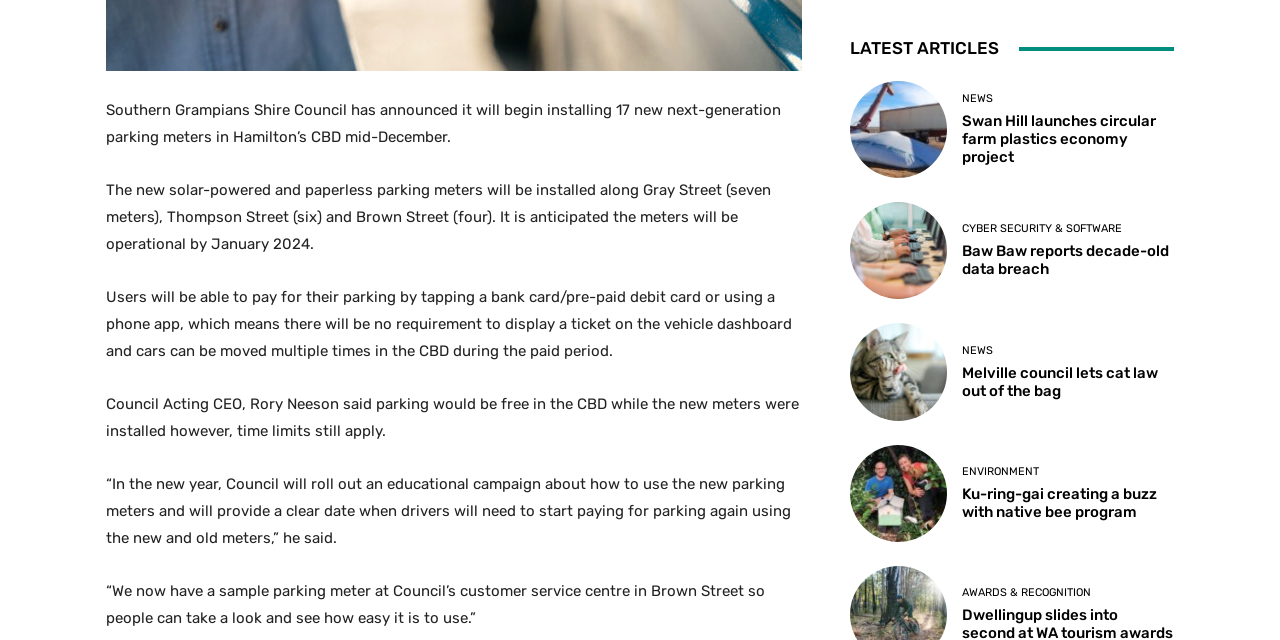Pinpoint the bounding box coordinates of the element to be clicked to execute the instruction: "Sign up for newsletters".

None